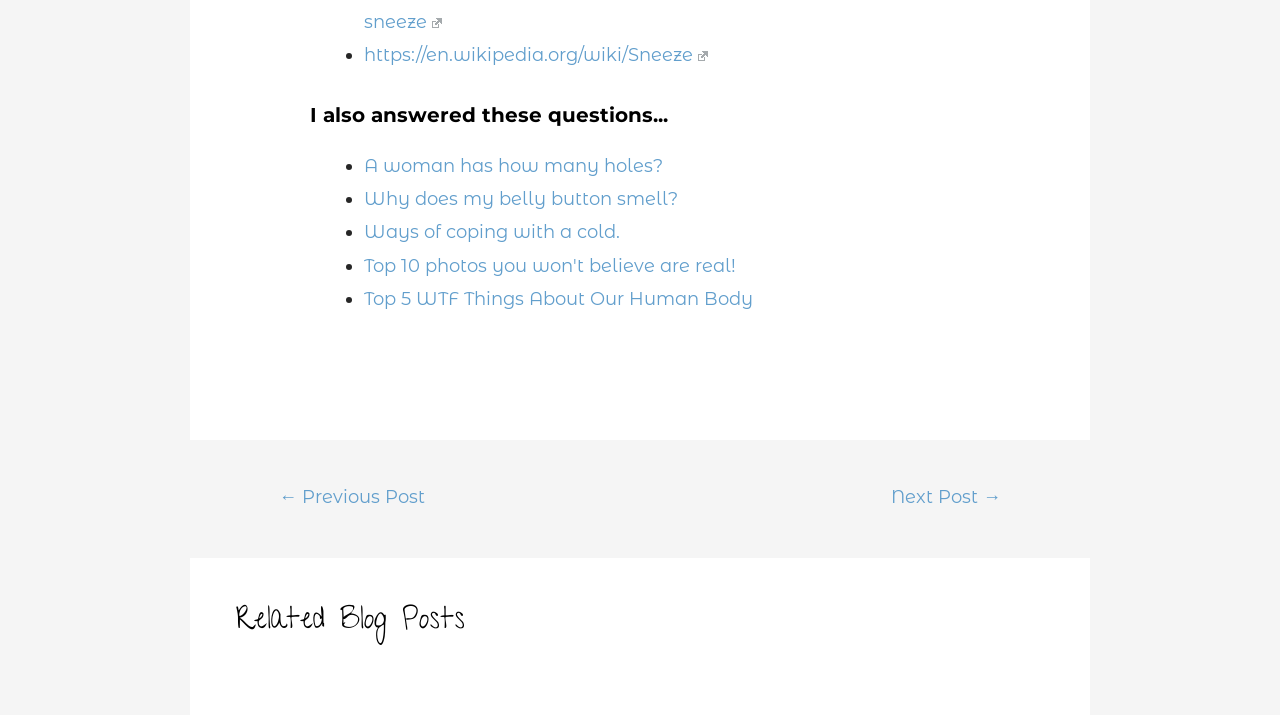What is the title of the section below the navigation section?
Refer to the image and provide a detailed answer to the question.

The section below the navigation section has a heading 'Related Blog Posts', which suggests that this section contains links to related blog posts.